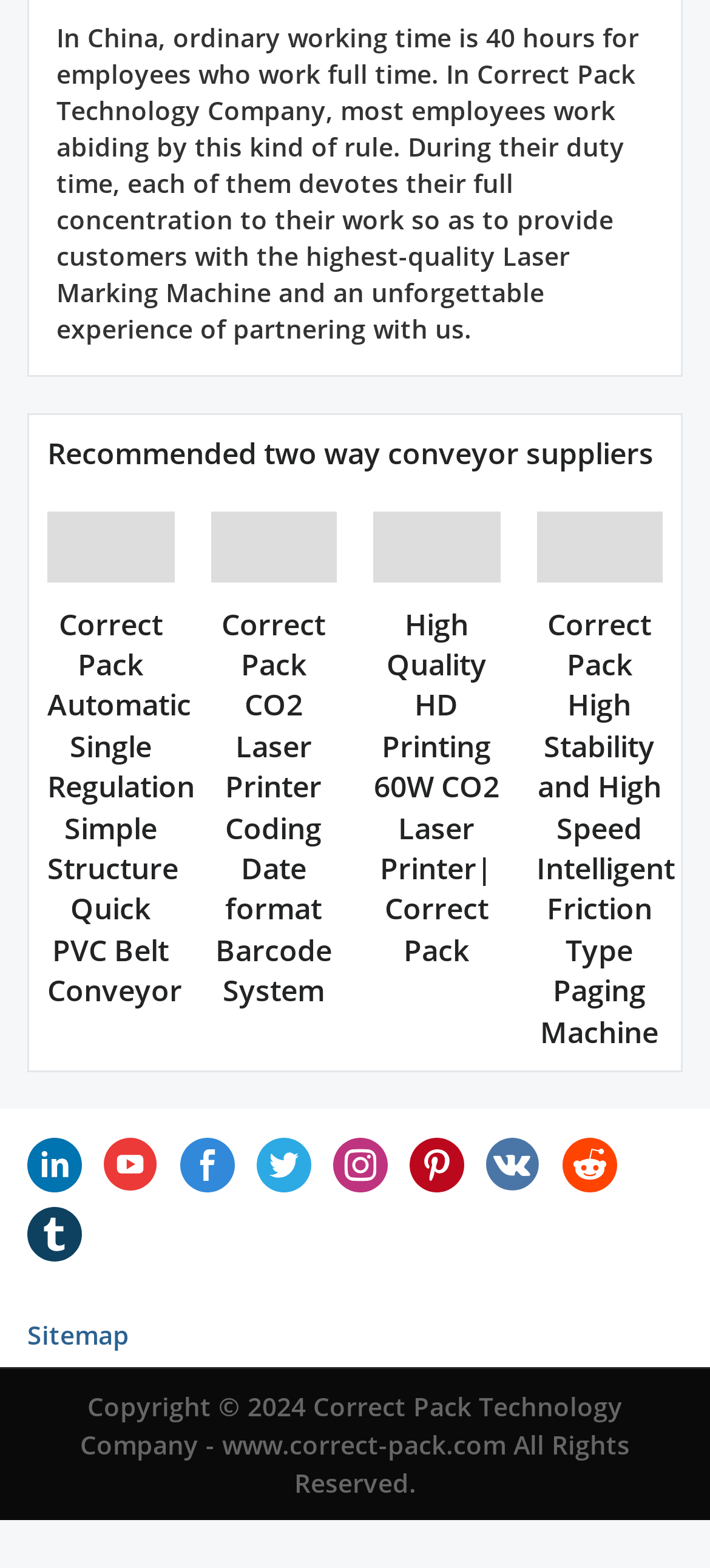Use a single word or phrase to respond to the question:
What is the copyright year?

2024